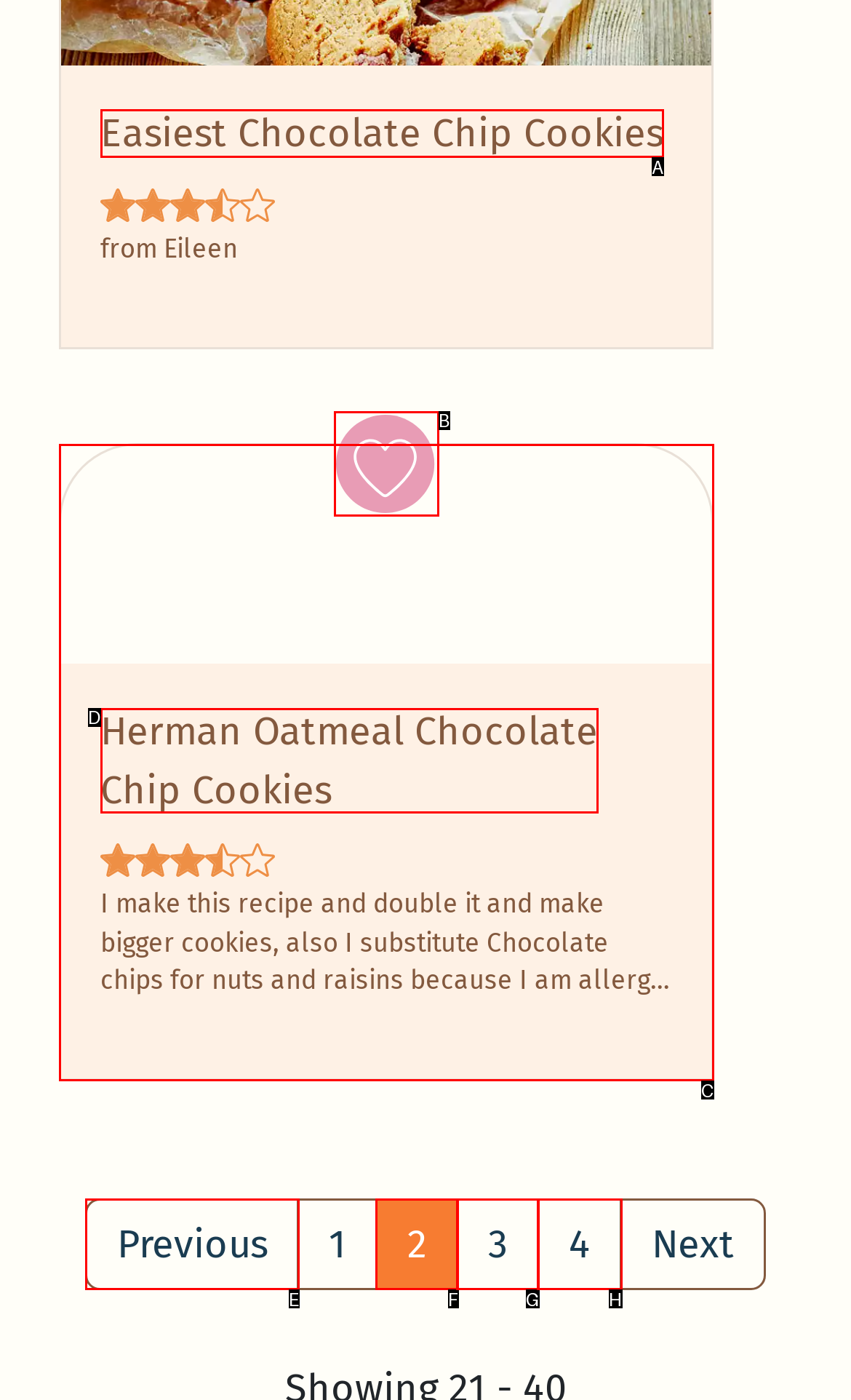Using the description: Previous, find the HTML element that matches it. Answer with the letter of the chosen option.

E